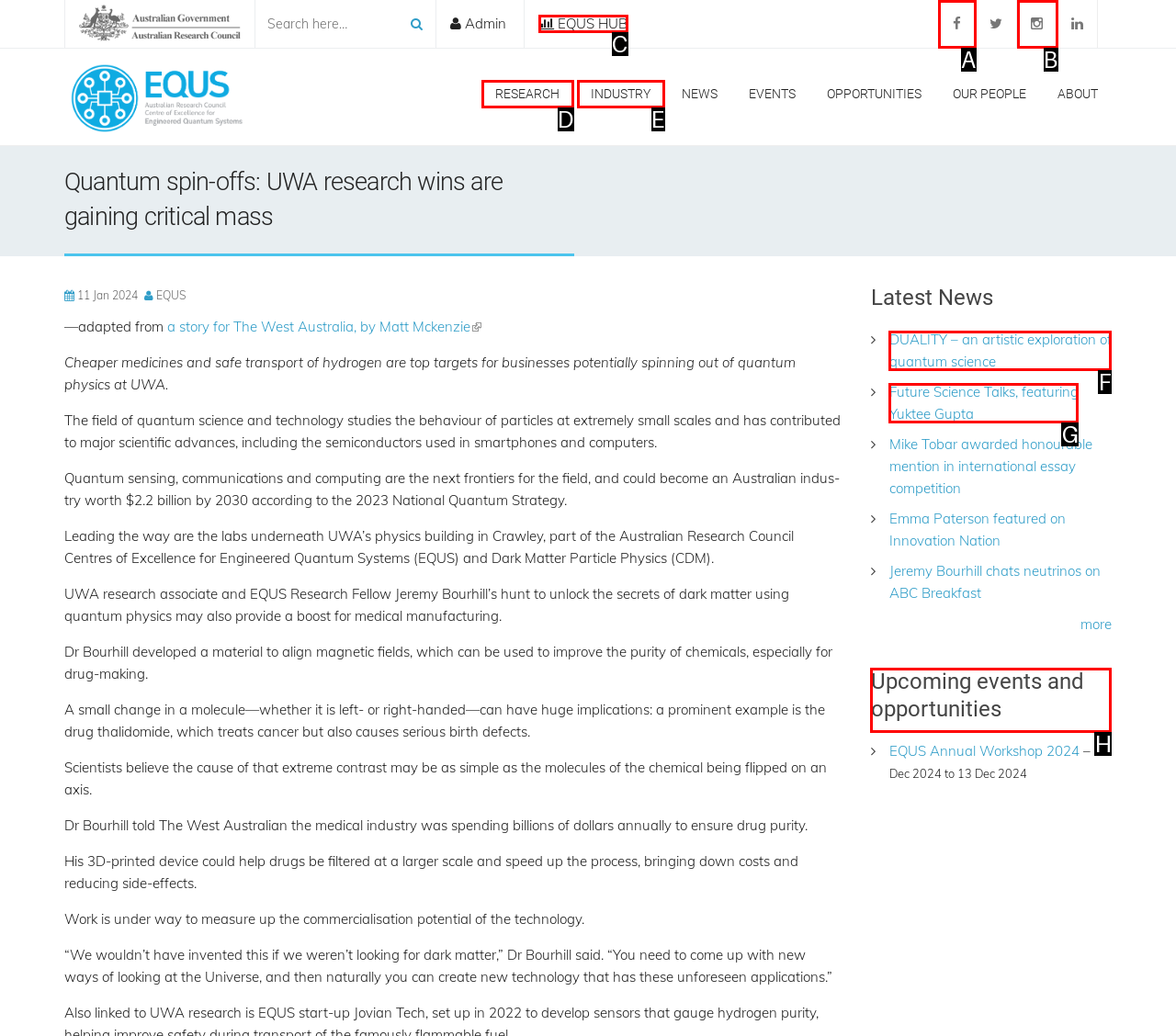Identify the HTML element to click to execute this task: share a link to this post Respond with the letter corresponding to the proper option.

None